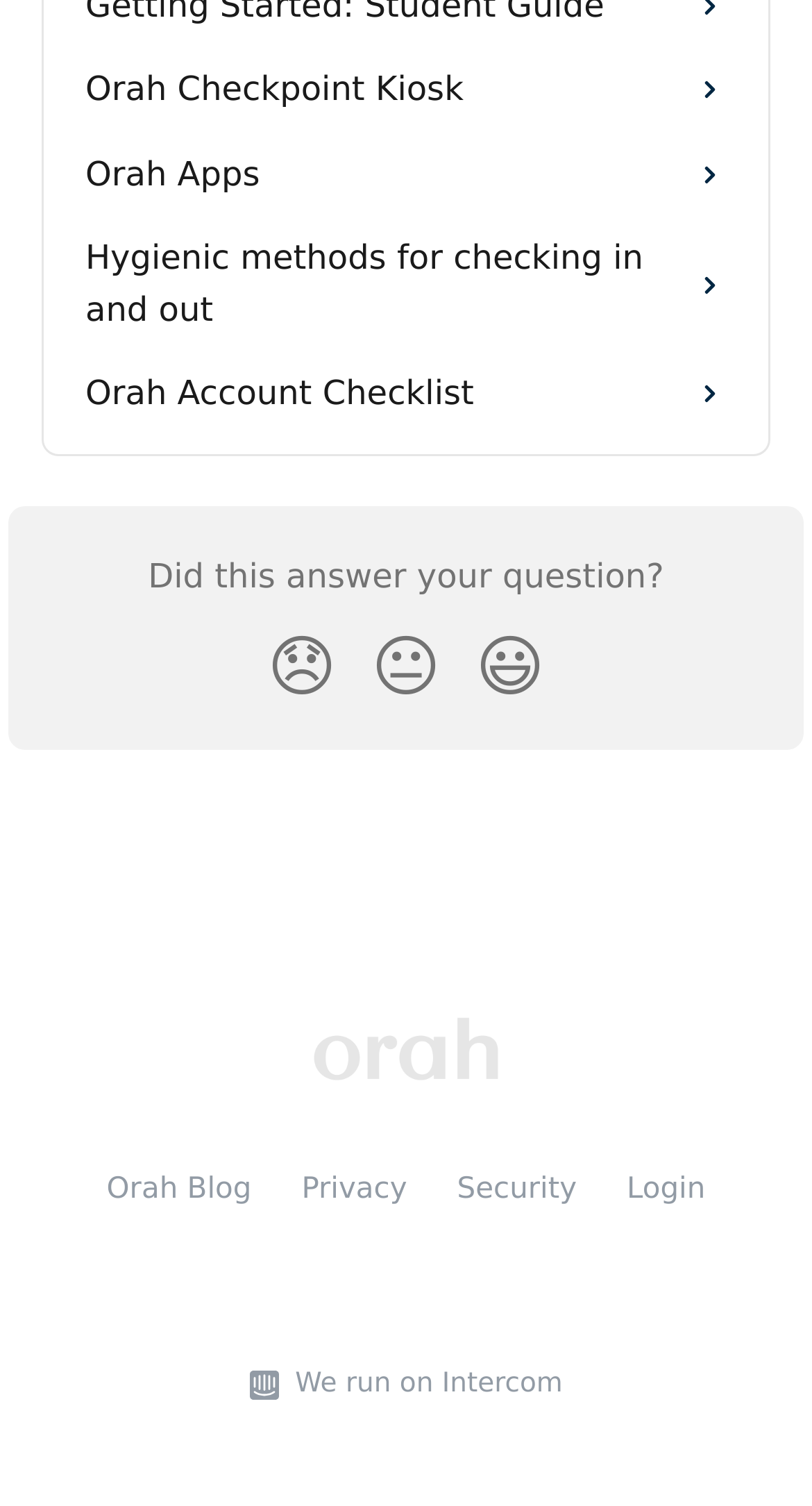What is the purpose of the buttons with facial expressions?
Please provide a full and detailed response to the question.

I inferred the purpose of the buttons with facial expressions (Disappointed Reaction, Neutral Reaction, and Smiley Reaction) by considering their context and location below the 'Did this answer your question?' text. They are likely used to provide feedback or express satisfaction with the answer.